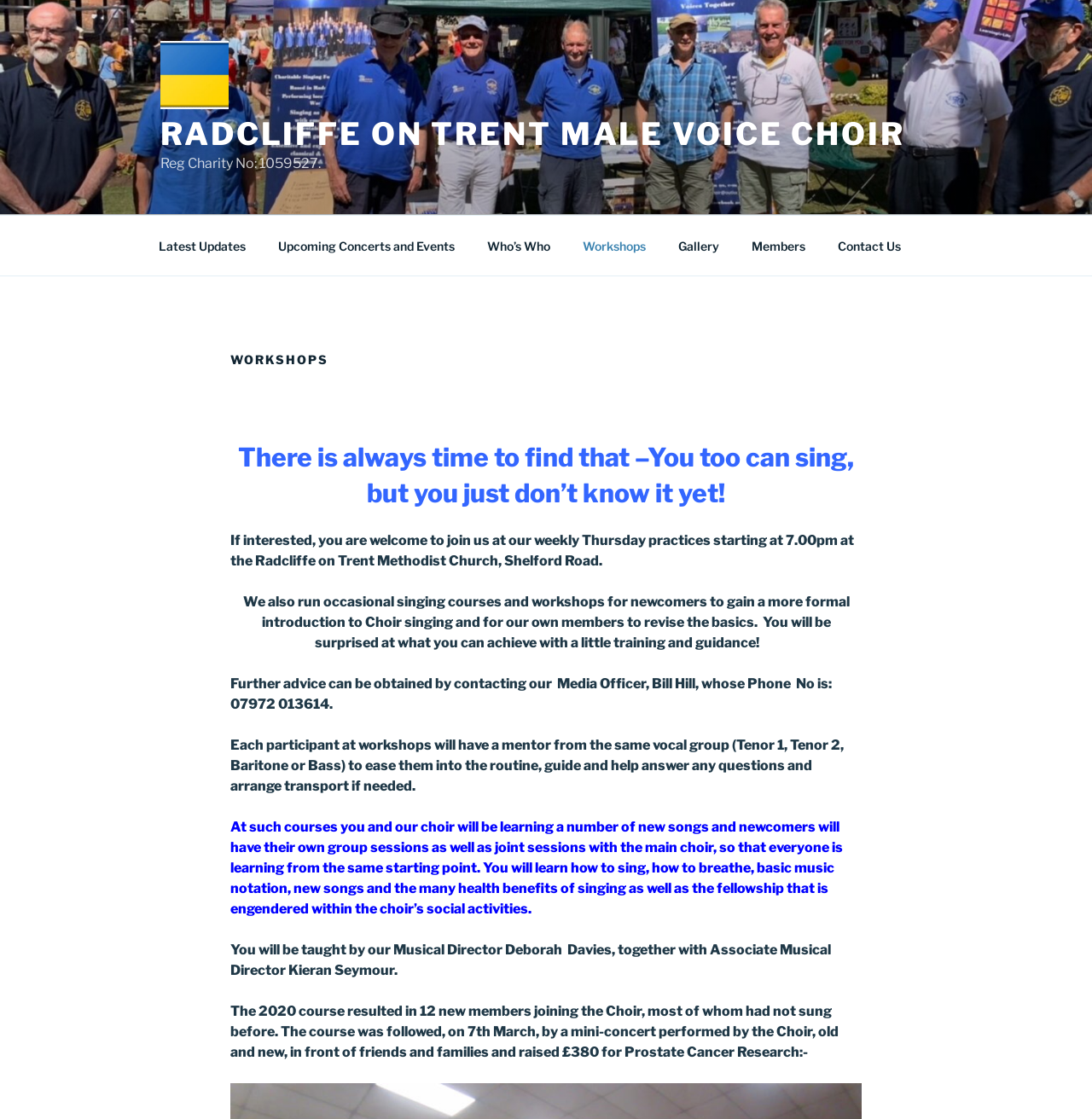What is the charity number of the choir?
Provide an in-depth and detailed answer to the question.

The charity number of the choir is mentioned in the static text 'Reg Charity No: 1059527.' which is located below the top navigation menu.